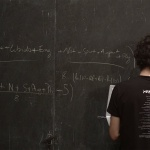Based on the image, provide a detailed response to the question:
What is the color of the shirt?

The caption describes the person as wearing a black shirt with white text or graphics, although the details are not clearly visible.